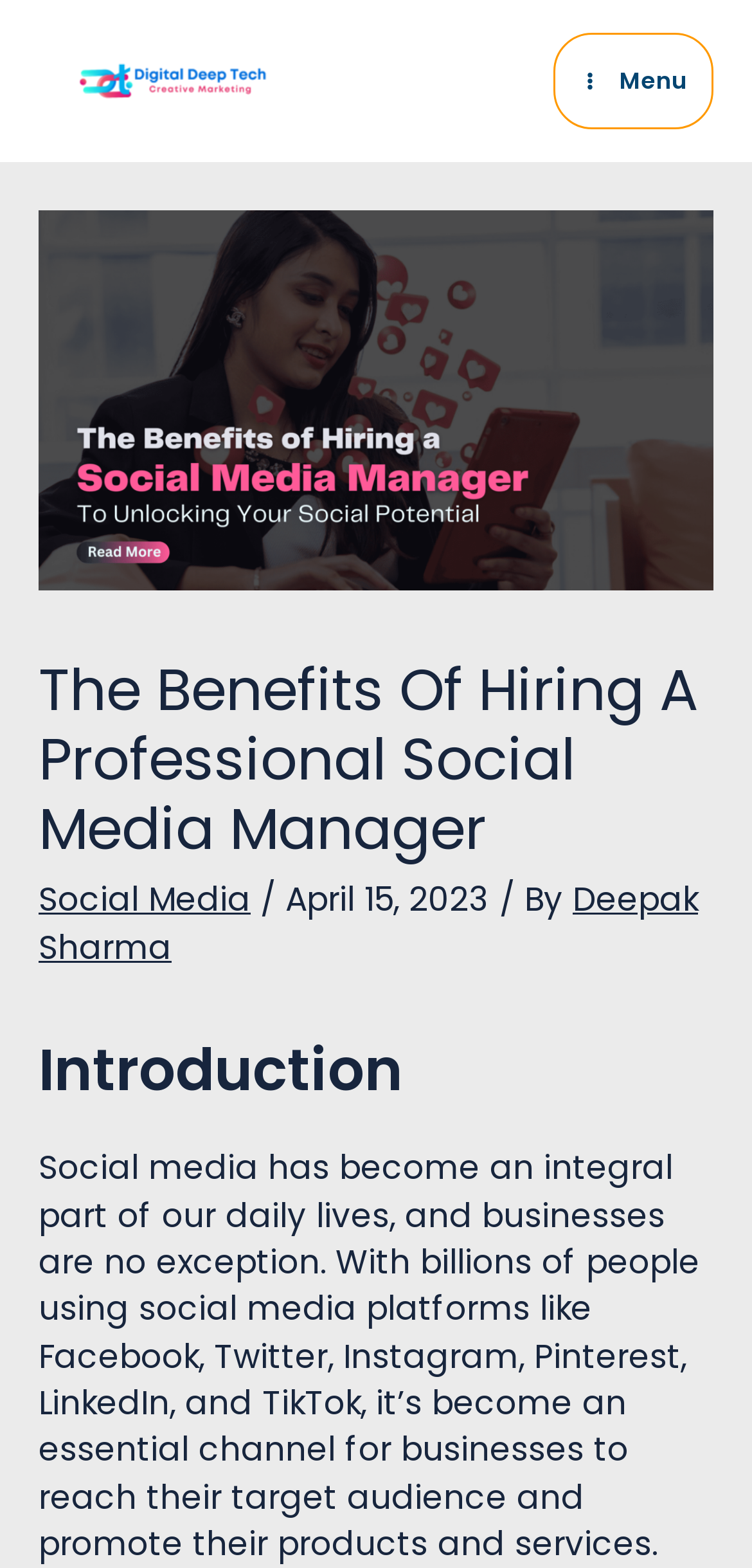What is the name of the company logo?
Using the image, elaborate on the answer with as much detail as possible.

The logo is located at the top left corner of the webpage, and it is a link element with the text 'Digital Deep Tech Logo'.